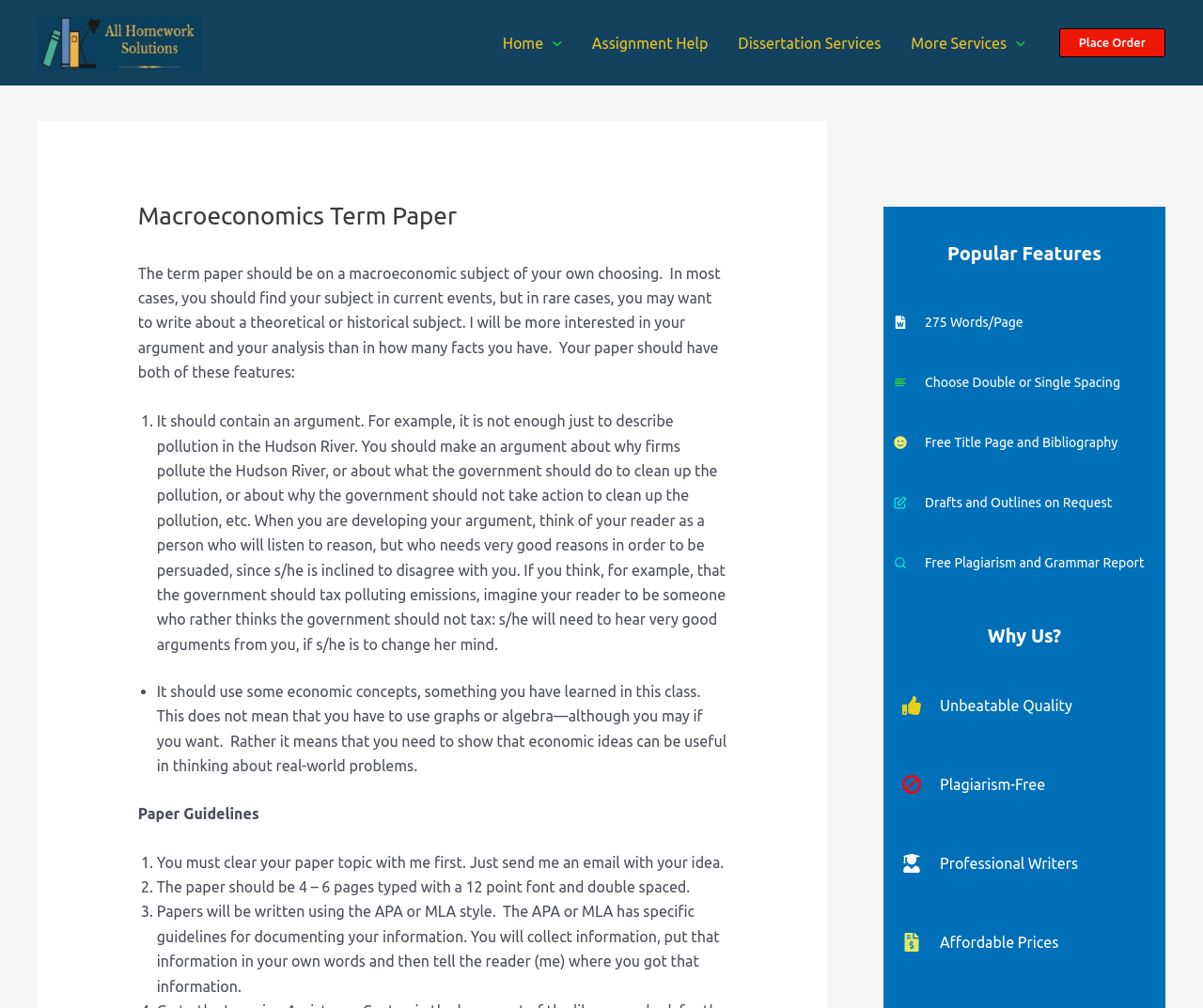What is the main topic of the term paper?
Based on the screenshot, answer the question with a single word or phrase.

Macroeconomic subject